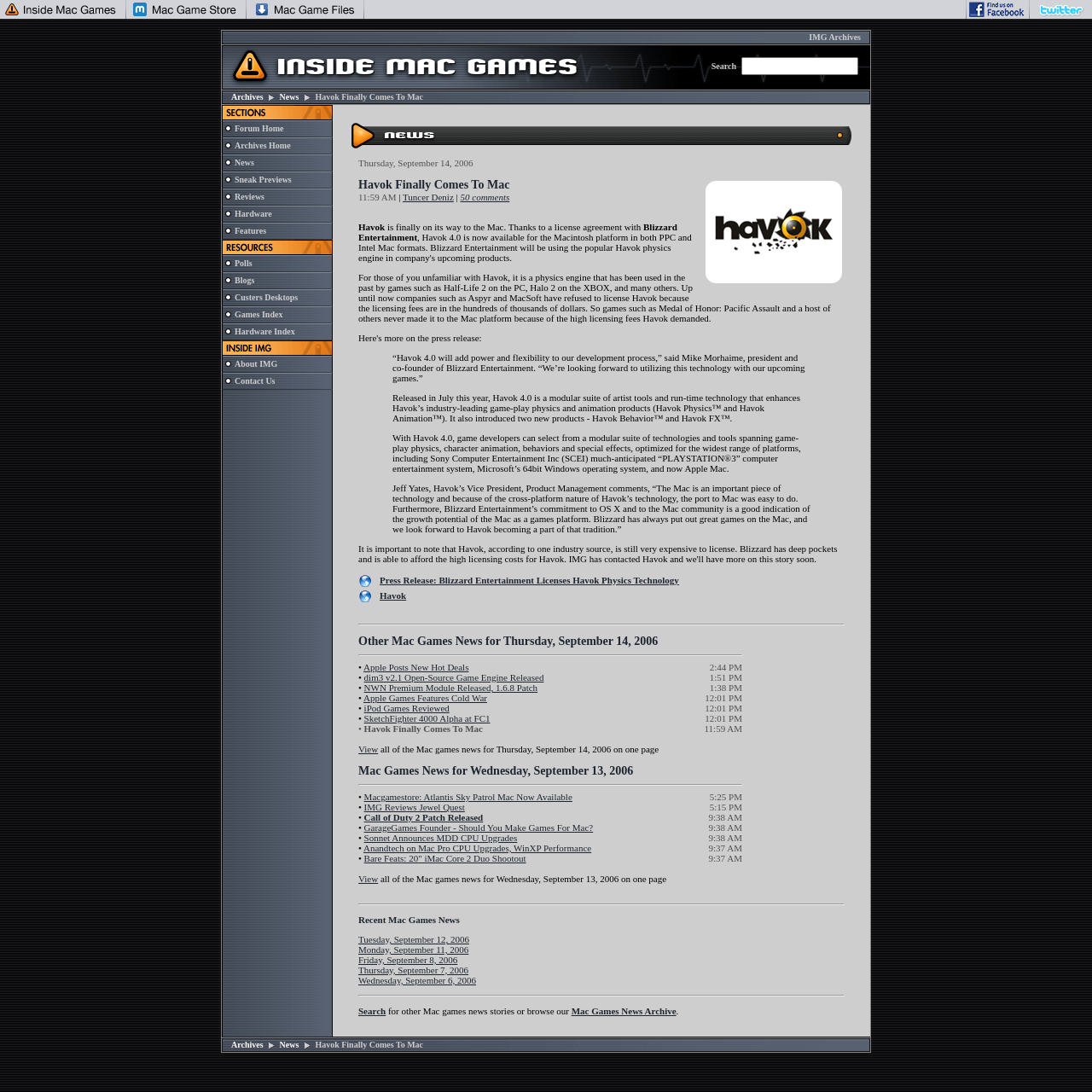How many images are on this webpage?
Based on the image, answer the question with a single word or brief phrase.

13